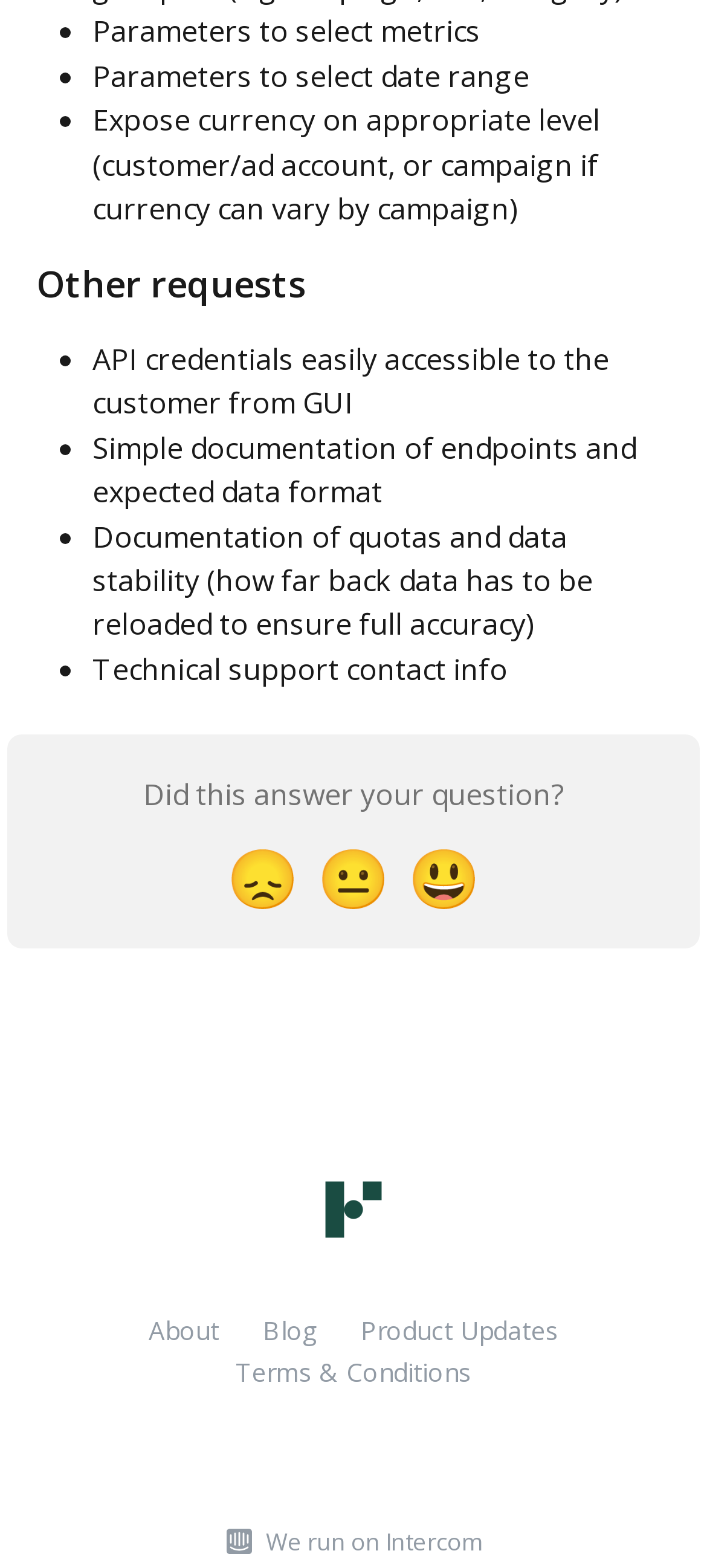Find the bounding box coordinates of the element to click in order to complete the given instruction: "Click the We run on Intercom link."

[0.355, 0.971, 0.681, 0.995]